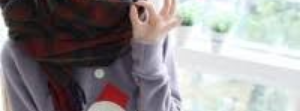Provide an extensive narrative of what is shown in the image.

The image features a person partially obscured by a thick, patterned scarf, creating an air of mystery. They are making a gesture with one hand, potentially conveying a sense of calmness or reassurance. The individual is dressed in a light purple sweater, adorned with a simple design. The background showcases a bright, inviting atmosphere, with greenery visible through the window, suggesting a cozy indoor setting. This visual encapsulates a moment that blends warmth and tranquility, inviting viewers to ponder the narrative behind the persona and the serene surroundings.